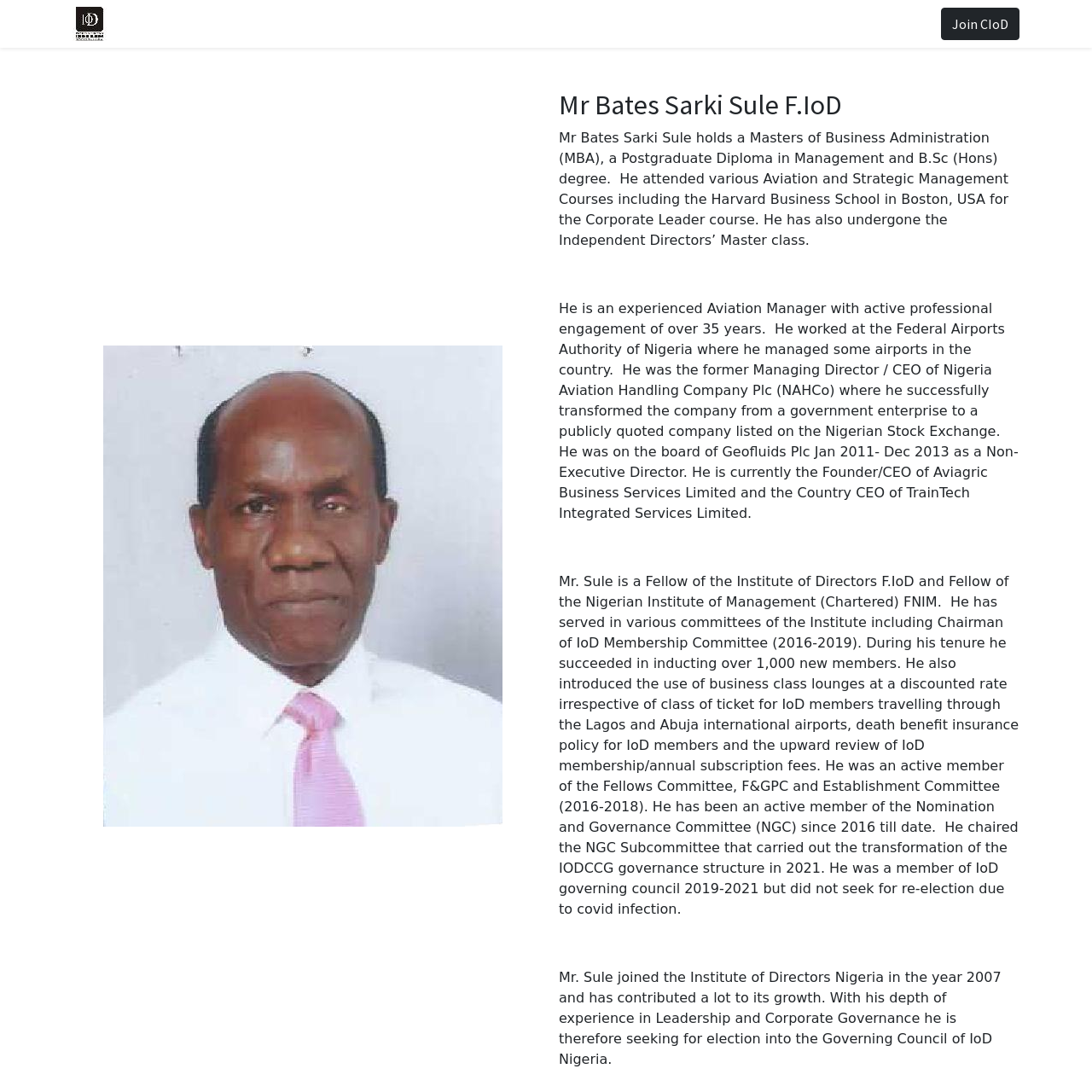Highlight the bounding box coordinates of the region I should click on to meet the following instruction: "Click the 'Logo of My Website' image".

[0.066, 0.006, 0.098, 0.038]